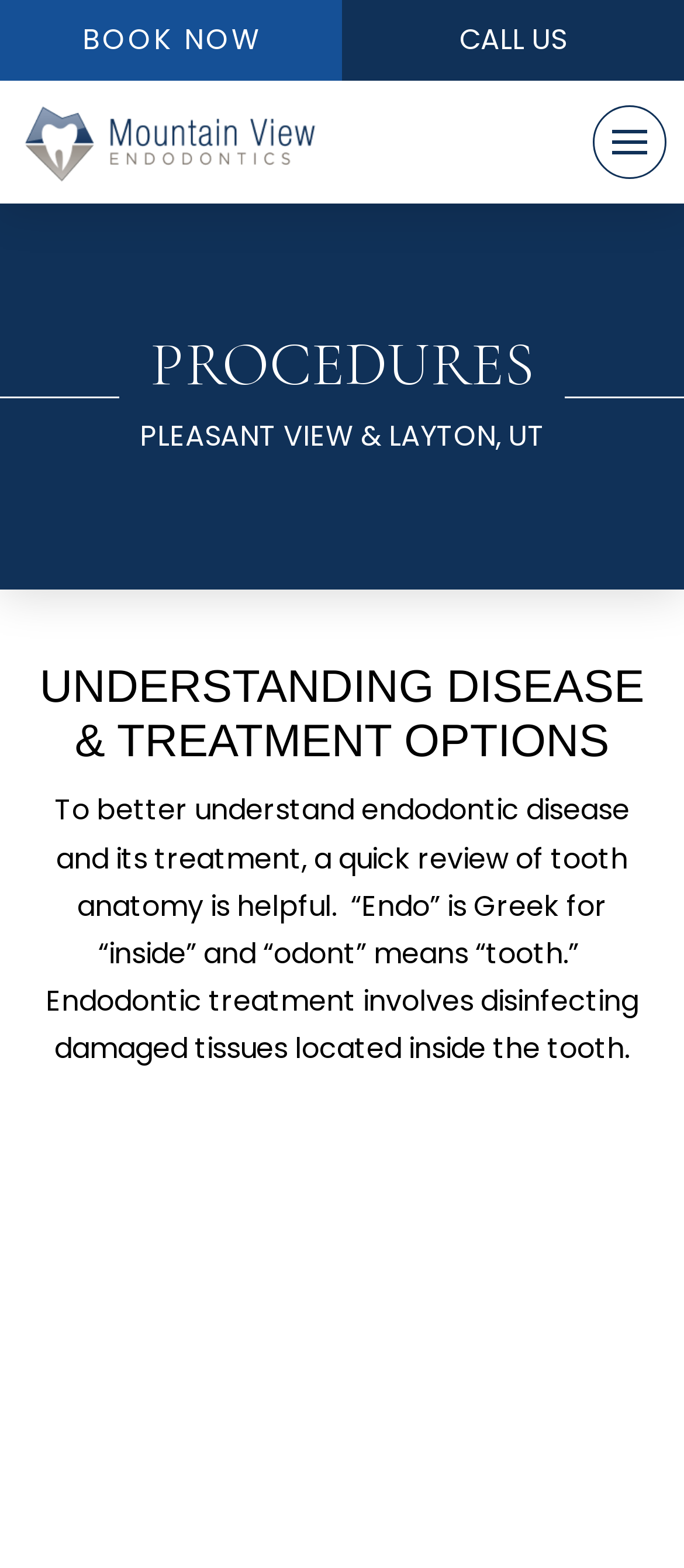Provide an in-depth caption for the contents of the webpage.

The webpage is about the procedures offered by Mountain View Endodontics. At the top, there are two prominent links, "BOOK NOW" and "CALL US", positioned side by side, taking up about half of the screen width. Below them, there is a small image on the left, accompanied by a button to toggle off-canvas content on the right.

Following this, there is a horizontal separator that spans about a quarter of the screen width. Below the separator, a prominent heading "PROCEDURES PLEASANT VIEW & LAYTON, UT" is centered on the screen.

Further down, there is another horizontal separator, this time spanning almost the entire screen width. Below this separator, a heading "UNDERSTANDING DISEASE & TREATMENT OPTIONS" is positioned near the top-left corner of the screen. 

A block of text follows, which explains the basics of endodontic disease and its treatment, including a brief review of tooth anatomy. Below this text, there is a link "ROOT CANAL TREATMENT Learn More", which is accompanied by a heading "ROOT CANAL TREATMENT" positioned slightly below and to the right of the link.